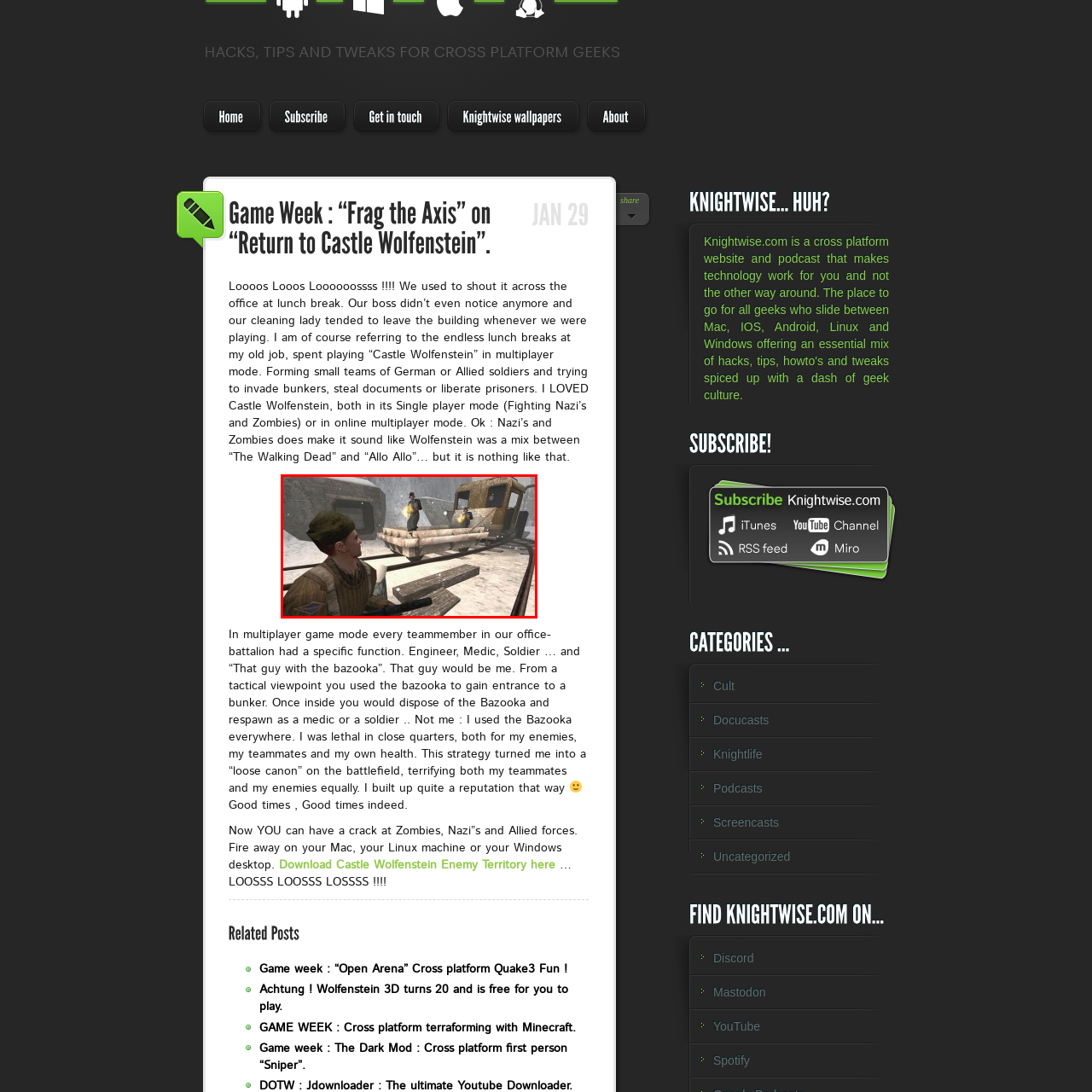What are the enemy soldiers doing on the makeshift platform?
Examine the red-bounded area in the image carefully and respond to the question with as much detail as possible.

The enemy soldiers on the makeshift platform are aiming and firing into the distance, possibly at the soldier in the foreground, as they are positioned with their weapons and appear to be engaged in combat.